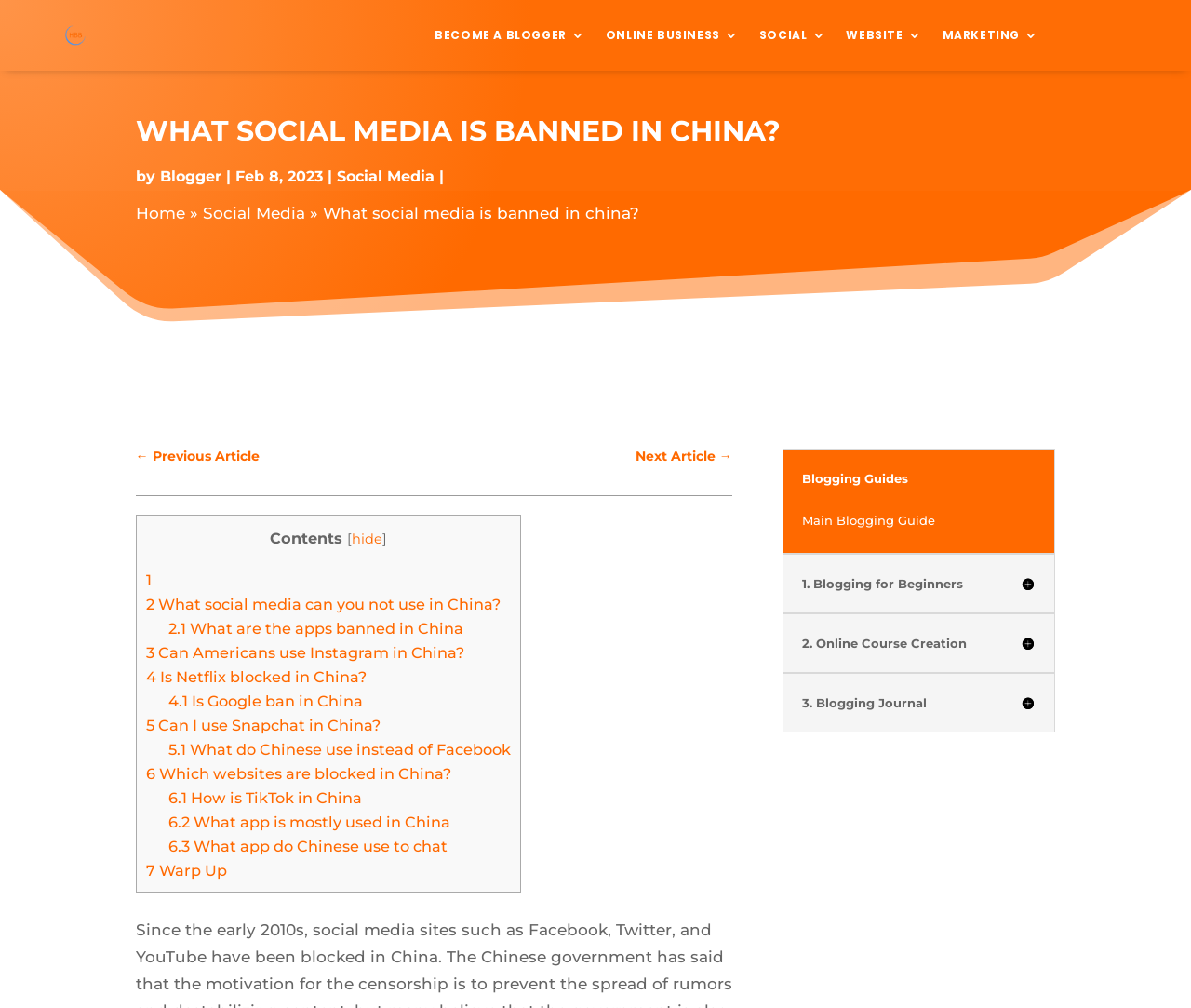Describe all the key features and sections of the webpage thoroughly.

This webpage is about social media restrictions in China, specifically discussing what social media platforms are banned in the country. At the top left corner, there is a logo image of "HBB" with a transparent background. Below the logo, there are five navigation links: "BECOME A BLOGGER", "ONLINE BUSINESS", "SOCIAL", "WEBSITE", and "MARKETING", which are evenly spaced and aligned horizontally.

The main title of the webpage, "WHAT SOCIAL MEDIA IS BANNED IN CHINA?", is prominently displayed in a large font size, followed by the author's name "Blogger" and the publication date "Feb 8, 2023". There is also a breadcrumb navigation link "Home" with an arrow symbol pointing to the right, indicating the current page's position in the website's hierarchy.

The main content of the webpage is divided into sections, with a table of contents on the left side, listing the article's sections with corresponding links. The sections are numbered from 1 to 7, with titles such as "What social media can you not use in China?", "Can Americans use Instagram in China?", and "Is Netflix blocked in China?". Each section has a link to a sub-section, providing more detailed information on the topic.

On the right side of the webpage, there are three headings: "Blogging Guides", "1. Blogging for Beginners", and "2. Online Course Creation", which appear to be related to blogging and online course creation. Below these headings, there is a static text "Main Blogging Guide".

At the bottom of the webpage, there are two navigation links: "← Previous Article" and "Next Article →", allowing users to navigate to previous or next articles.